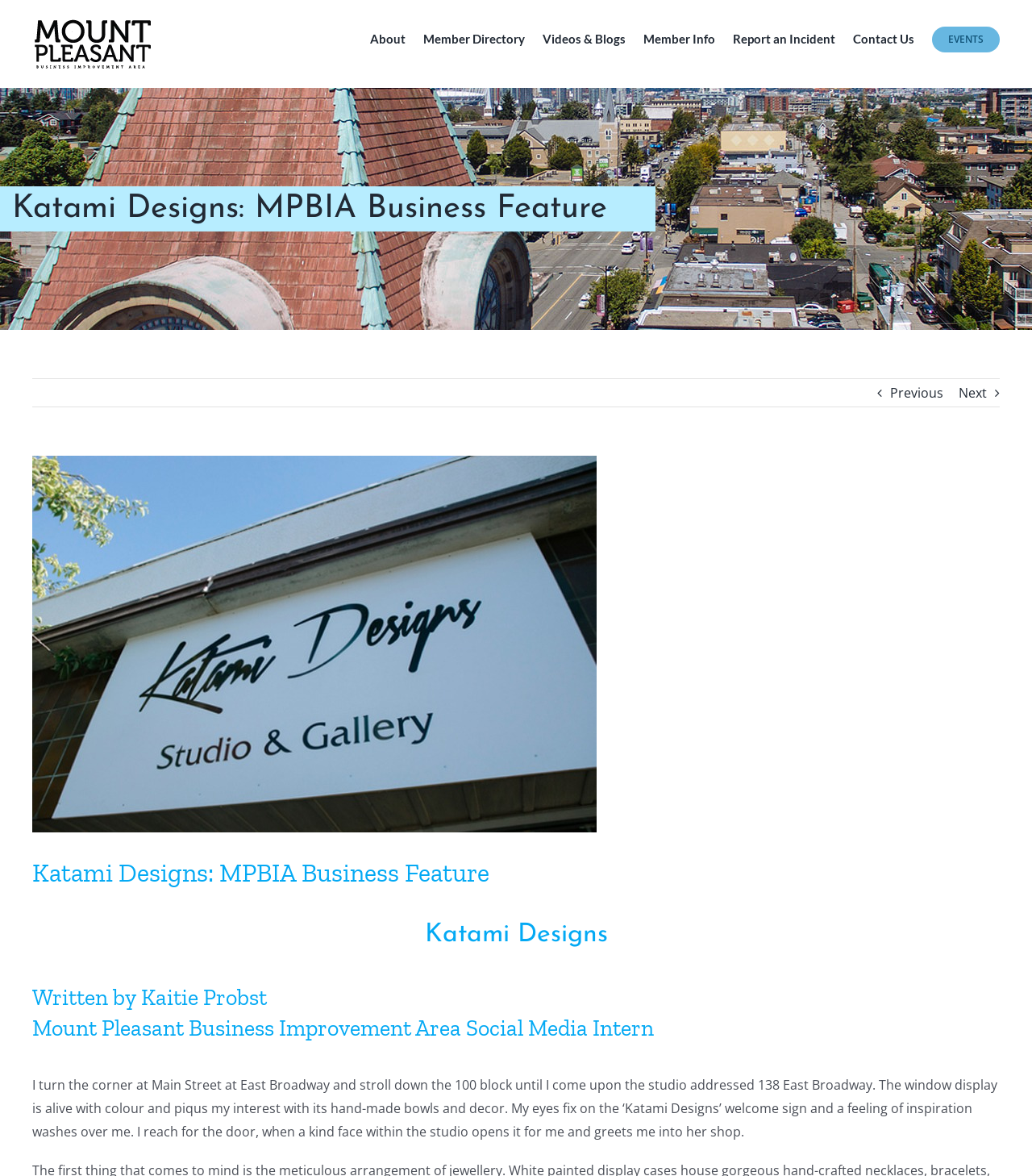Identify the bounding box coordinates of the specific part of the webpage to click to complete this instruction: "Subscribe to the newsletter".

None